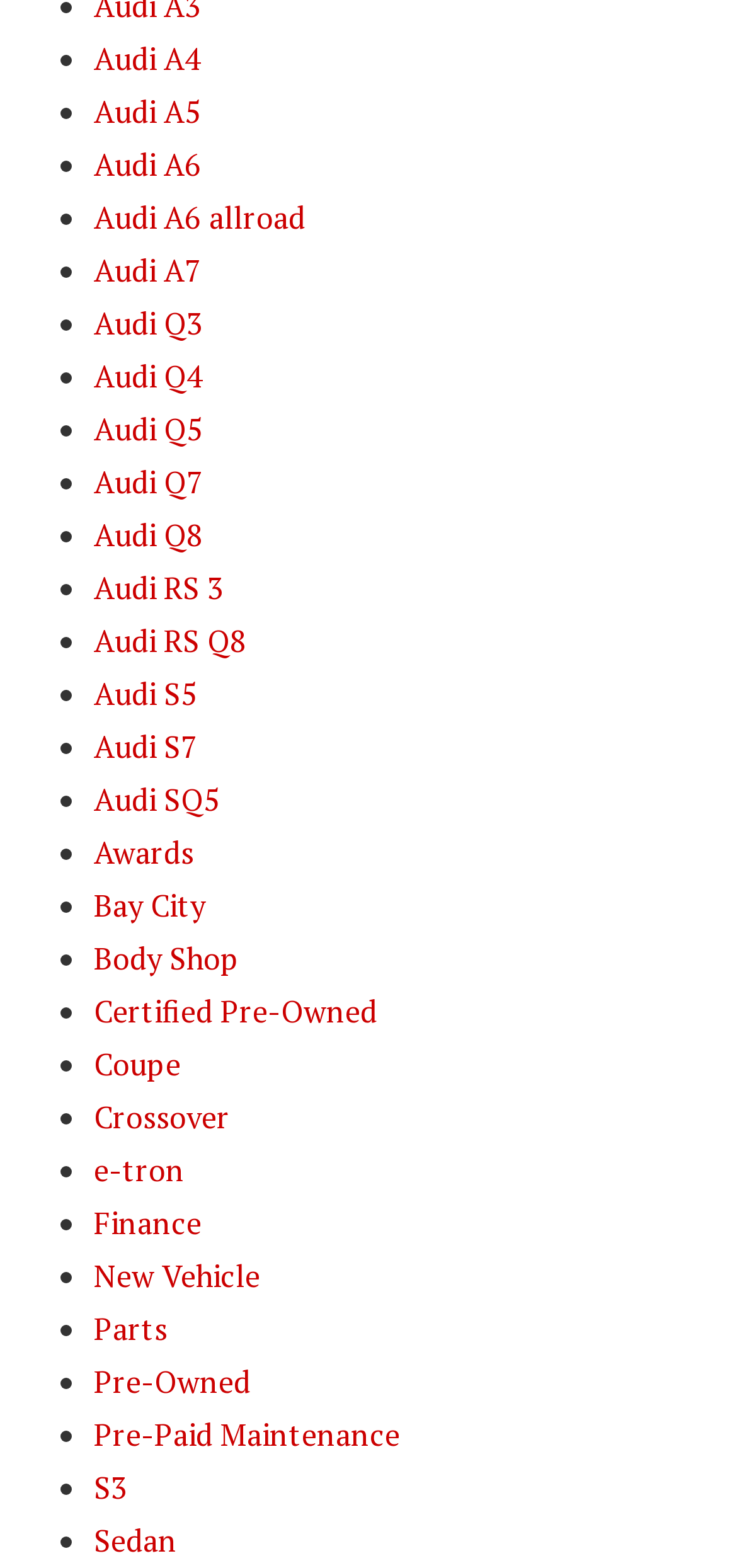Highlight the bounding box coordinates of the element that should be clicked to carry out the following instruction: "Click on Audi A4". The coordinates must be given as four float numbers ranging from 0 to 1, i.e., [left, top, right, bottom].

[0.128, 0.024, 0.274, 0.051]